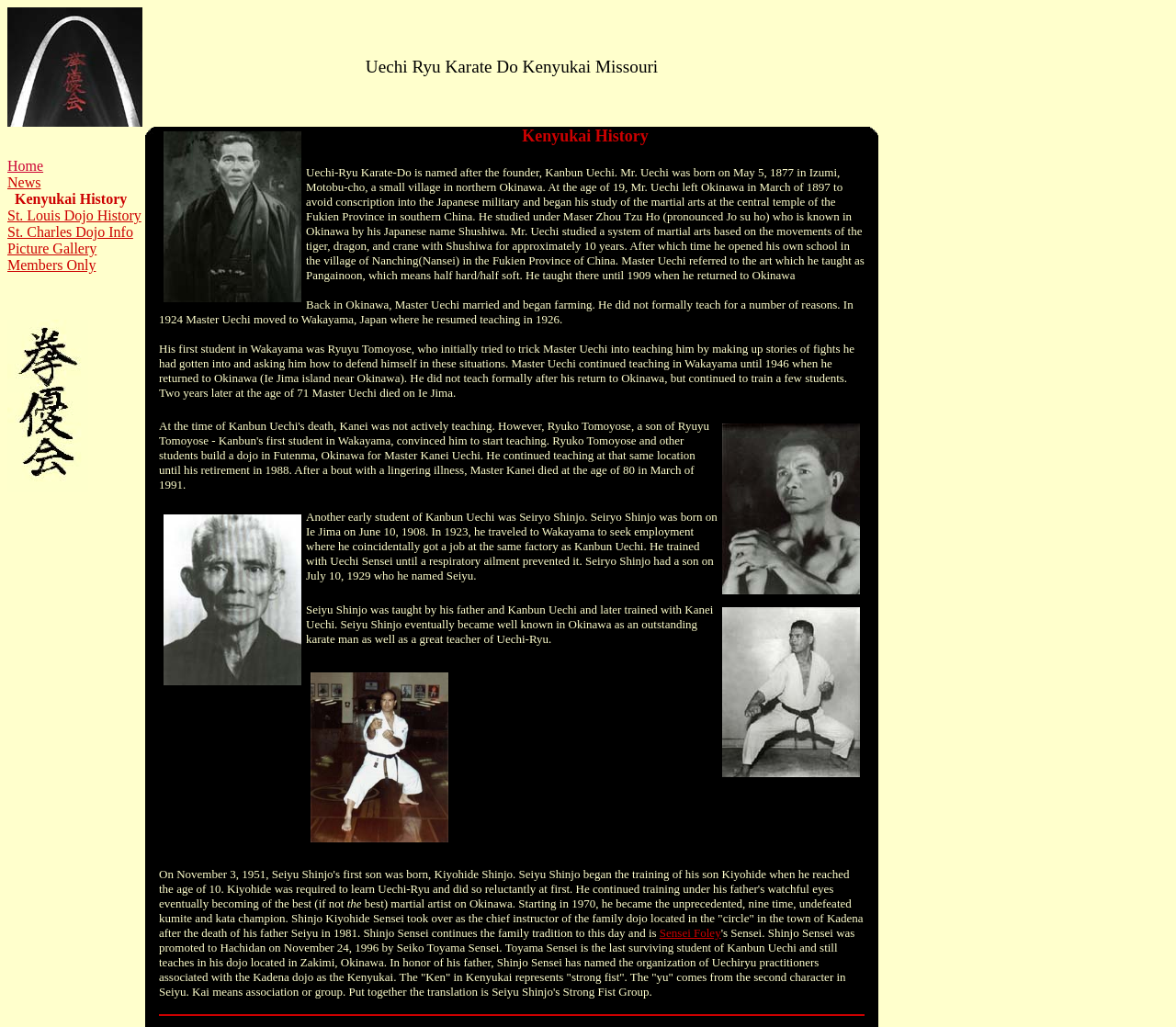Using details from the image, please answer the following question comprehensively:
Who is the founder of Kenyukai?

I found the answer by reading the text in the StaticText element that mentions 'In honor of his father, Shinjo Sensei has named the organization of Uechiryu practitioners associated with the Kadena dojo as the Kenyukai.' This implies that Seiyu Shinjo is the founder of Kenyukai.